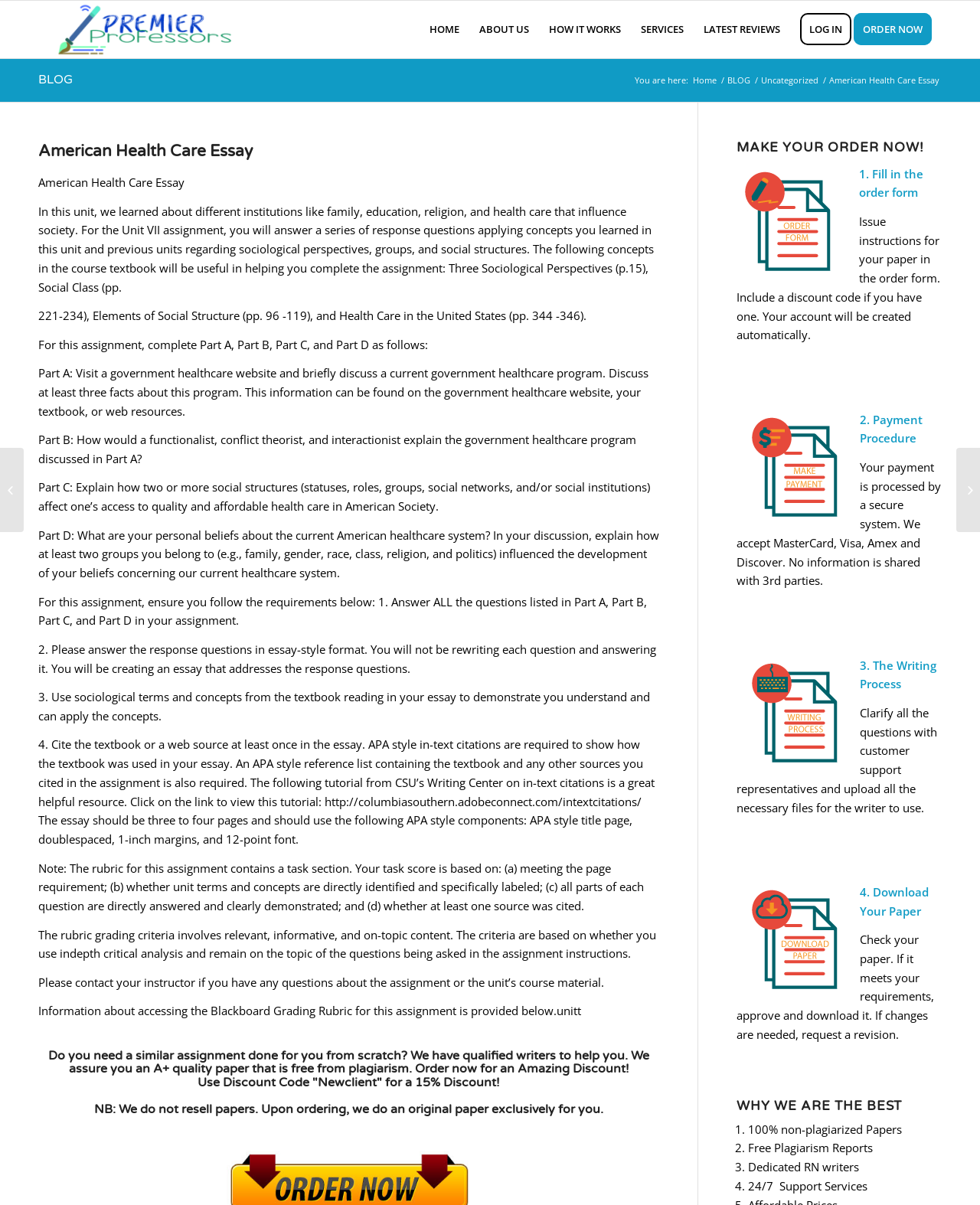Provide an in-depth caption for the webpage.

This webpage appears to be a blog post or an assignment instruction page related to American Health Care. At the top of the page, there is a navigation menu with links to "HOME", "ABOUT US", "HOW IT WORKS", "SERVICES", "LATEST REVIEWS", "LOG IN", and "ORDER NOW". Below the navigation menu, there is a breadcrumb trail indicating the current page location, with links to "Home", "BLOG", and "Uncategorized".

The main content of the page is divided into several sections. The first section has a heading "American Health Care Essay" and provides instructions for a Unit VII assignment. The instructions are divided into four parts: A, B, C, and D, each with specific requirements and questions to answer. The assignment requires students to apply sociological concepts learned in the unit to a government healthcare program and to discuss their personal beliefs about the current American healthcare system.

Below the assignment instructions, there is a section with a heading "Do you need a similar assignment done for you from scratch?" This section appears to be an advertisement for a writing service, offering to complete assignments for students. The section includes a call-to-action button "MAKE YOUR ORDER NOW!" and provides a step-by-step guide on how to place an order.

At the bottom of the page, there is a section with a heading "WHY WE ARE THE BEST" that lists four reasons why the writing service is superior, including 100% non-plagiarized papers, free plagiarism reports, dedicated writers, and 24/7 support services.

There are also two links on the left side of the page, one to "MN569 Advanced Practice Nursing: Written Patient Consult And Referral" and another to "Nurse Change Project".